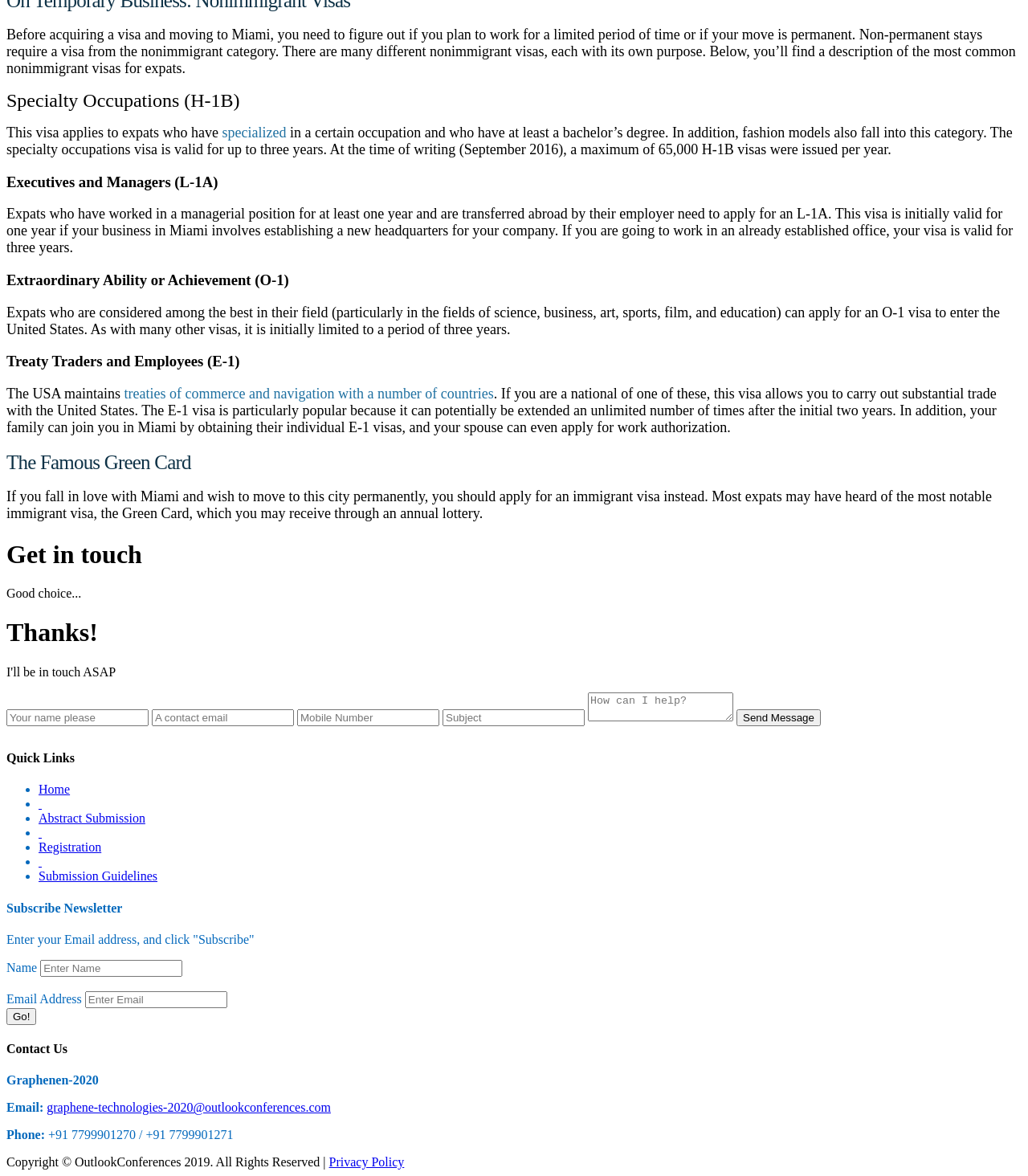Please specify the bounding box coordinates in the format (top-left x, top-left y, bottom-right x, bottom-right y), with values ranging from 0 to 1. Identify the bounding box for the UI component described as follows: specialized

[0.216, 0.106, 0.278, 0.119]